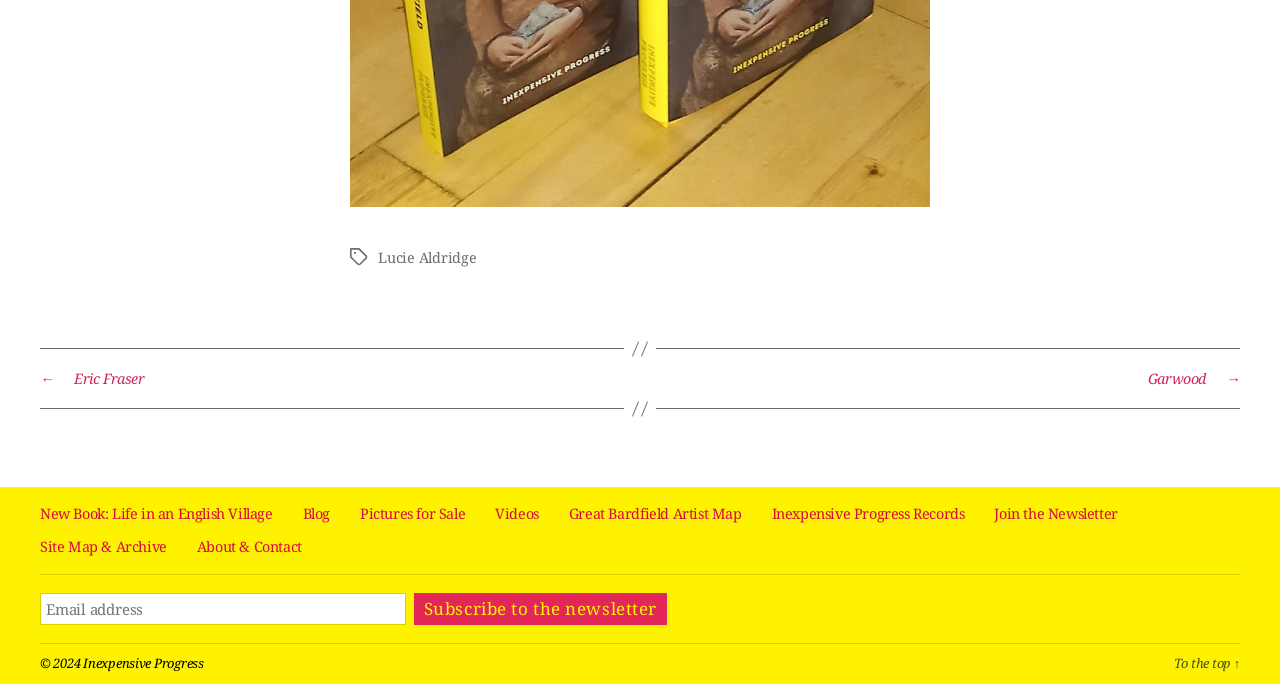Identify the bounding box coordinates of the clickable region to carry out the given instruction: "Click on the 'To the top' link".

[0.917, 0.956, 0.969, 0.983]